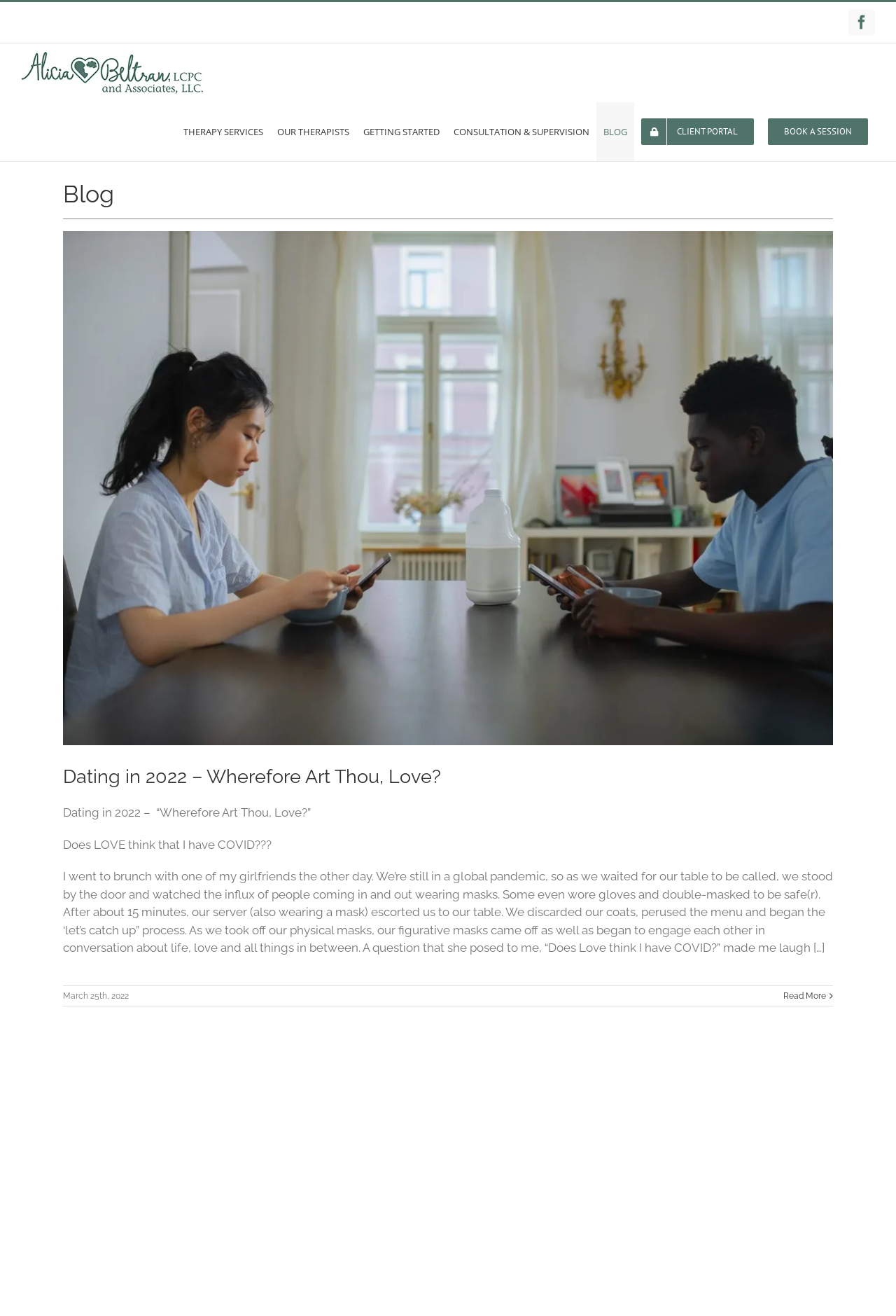Locate the bounding box coordinates of the area to click to fulfill this instruction: "Book a Session". The bounding box should be presented as four float numbers between 0 and 1, in the order [left, top, right, bottom].

[0.849, 0.078, 0.977, 0.122]